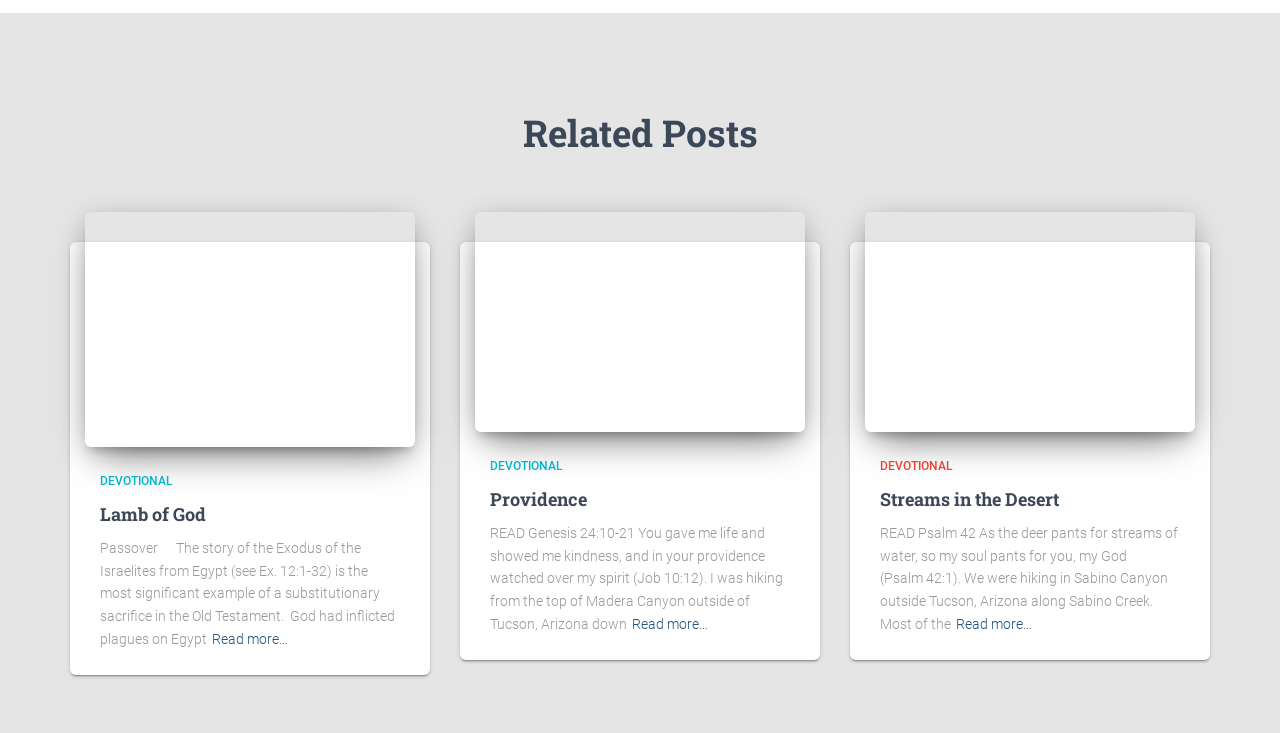Respond with a single word or short phrase to the following question: 
How many images are on the webpage?

3